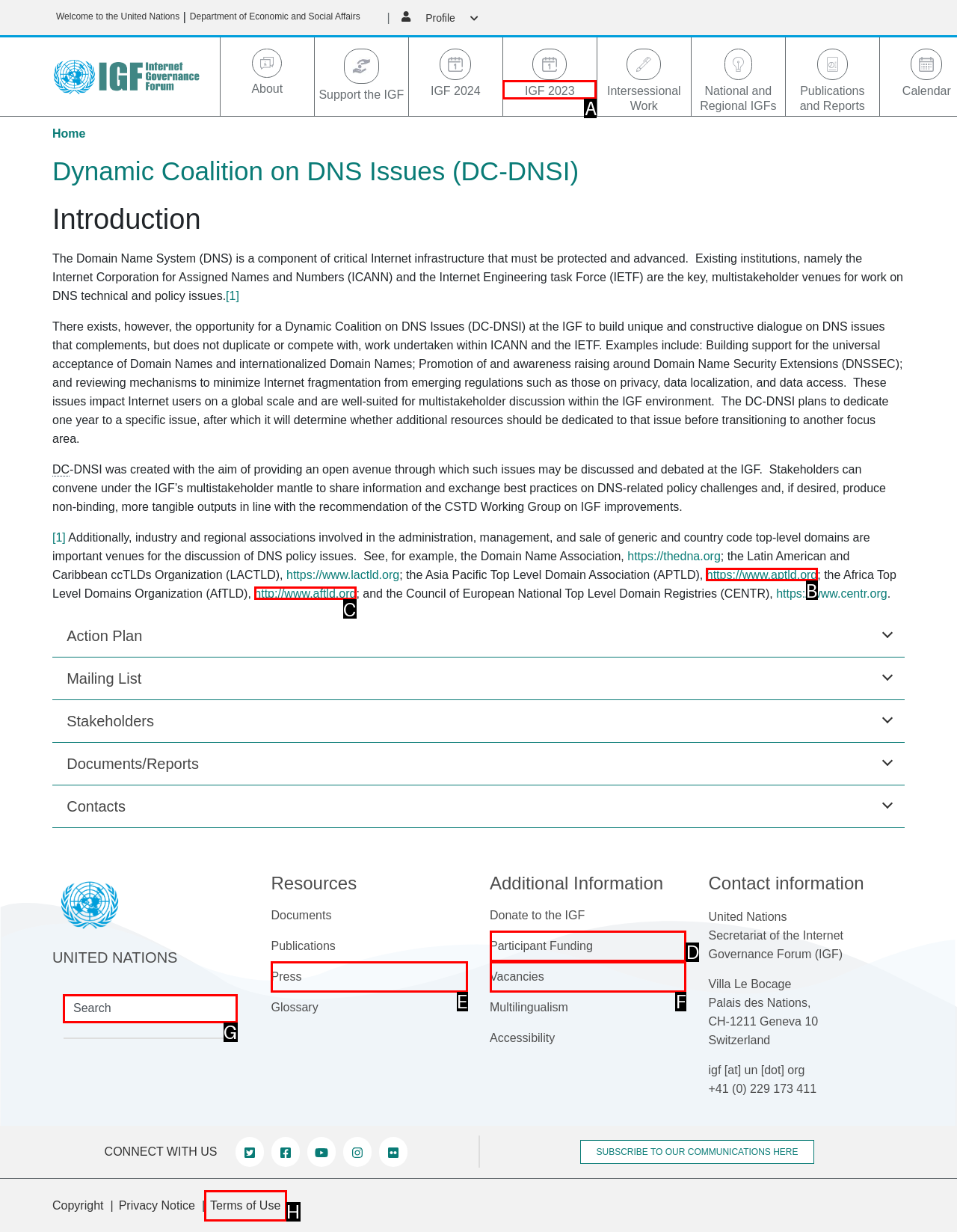Given the task: Search in the search box, indicate which boxed UI element should be clicked. Provide your answer using the letter associated with the correct choice.

G